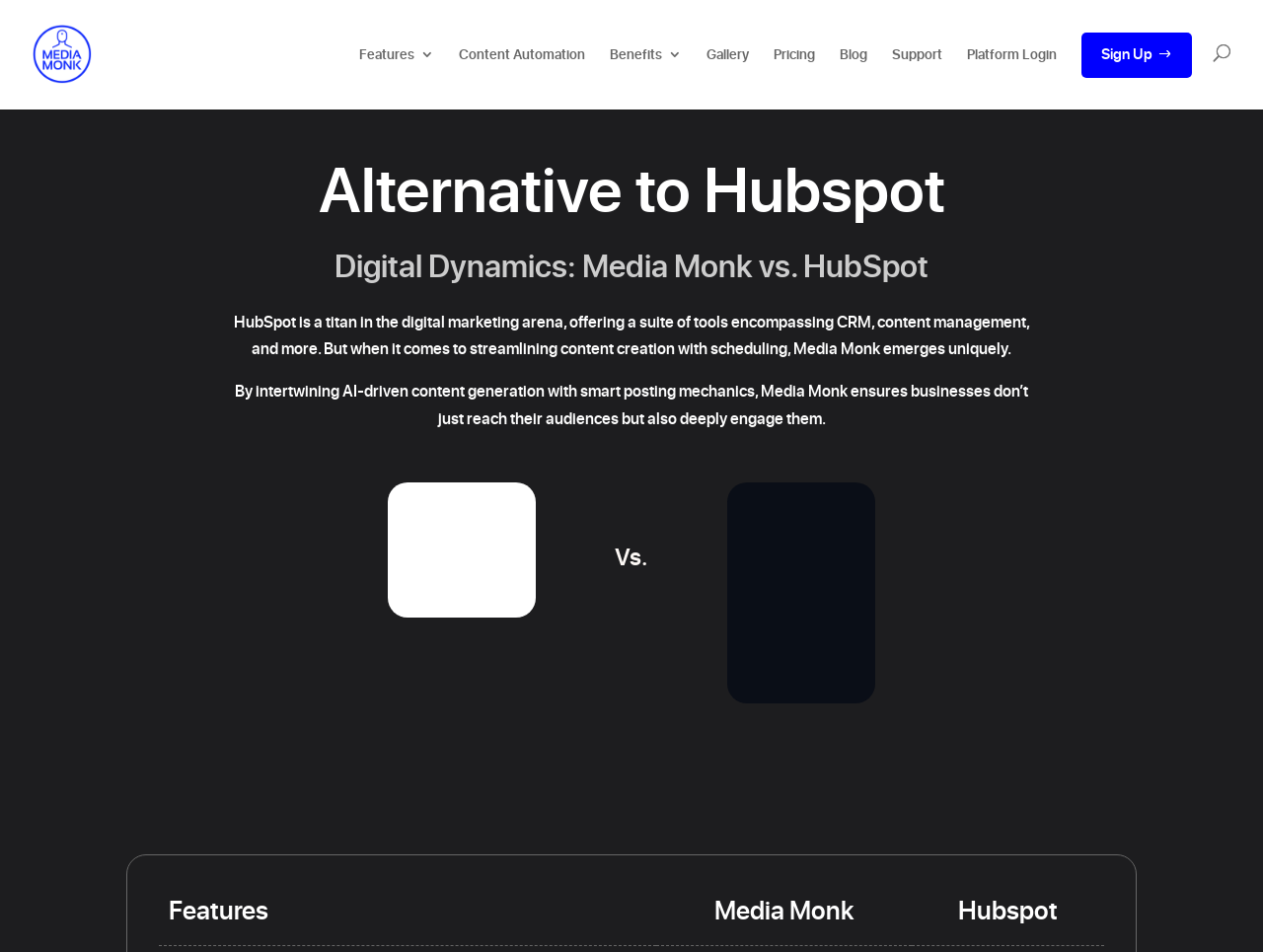Offer an in-depth caption of the entire webpage.

The webpage is about Media Monk, a content marketing platform, and its comparison with Hubspot. At the top, there is a logo of Media Monk, an AI content creation and marketing automation platform, accompanied by a link to the platform. Below the logo, there are several links to different sections of the website, including Features, Content Automation, Benefits, Gallery, Pricing, Blog, Support, and Platform Login.

The main content of the webpage is divided into two sections. The first section has a heading "Alternative to Hubspot" and describes Hubspot as a titan in the digital marketing arena, offering a suite of tools. It then highlights Media Monk's unique feature of streamlining content creation with scheduling. The second section has a heading "Digital Dynamics: Media Monk vs. HubSpot" and explains how Media Monk ensures businesses deeply engage with their audiences through AI-driven content generation and smart posting mechanics.

To the right of the second section, there is an image of the Media Monk icon. Below this, there is a heading "Vs." with the Hubspot logo to the right. The webpage then presents a feature comparison table between Media Monk and Hubspot, with three columns labeled Features, Media Monk, and Hubspot. The table is located at the bottom of the webpage.